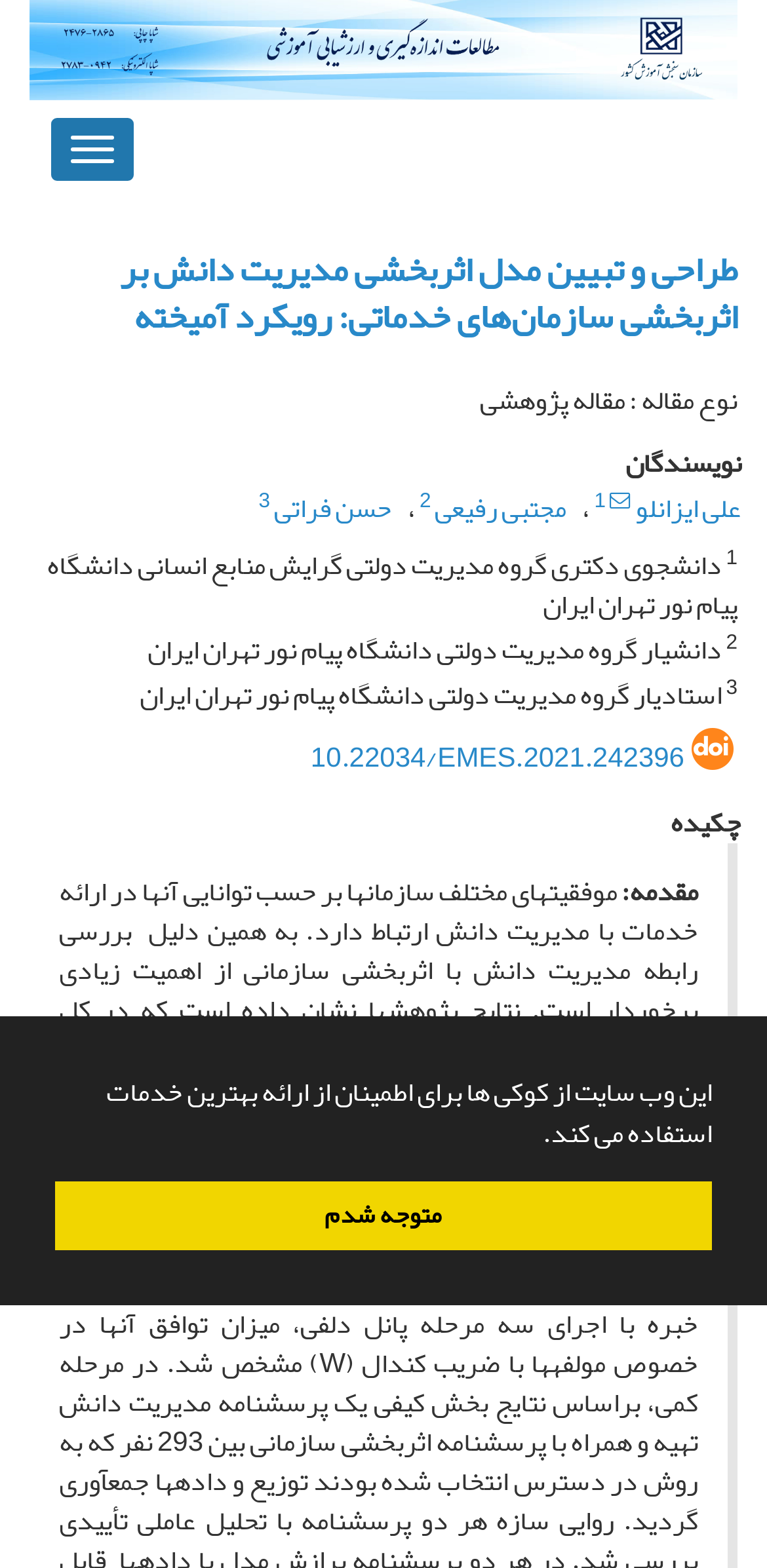What is the DOI of this research article?
Please use the image to provide a one-word or short phrase answer.

10.22034/EMES.2021.242396